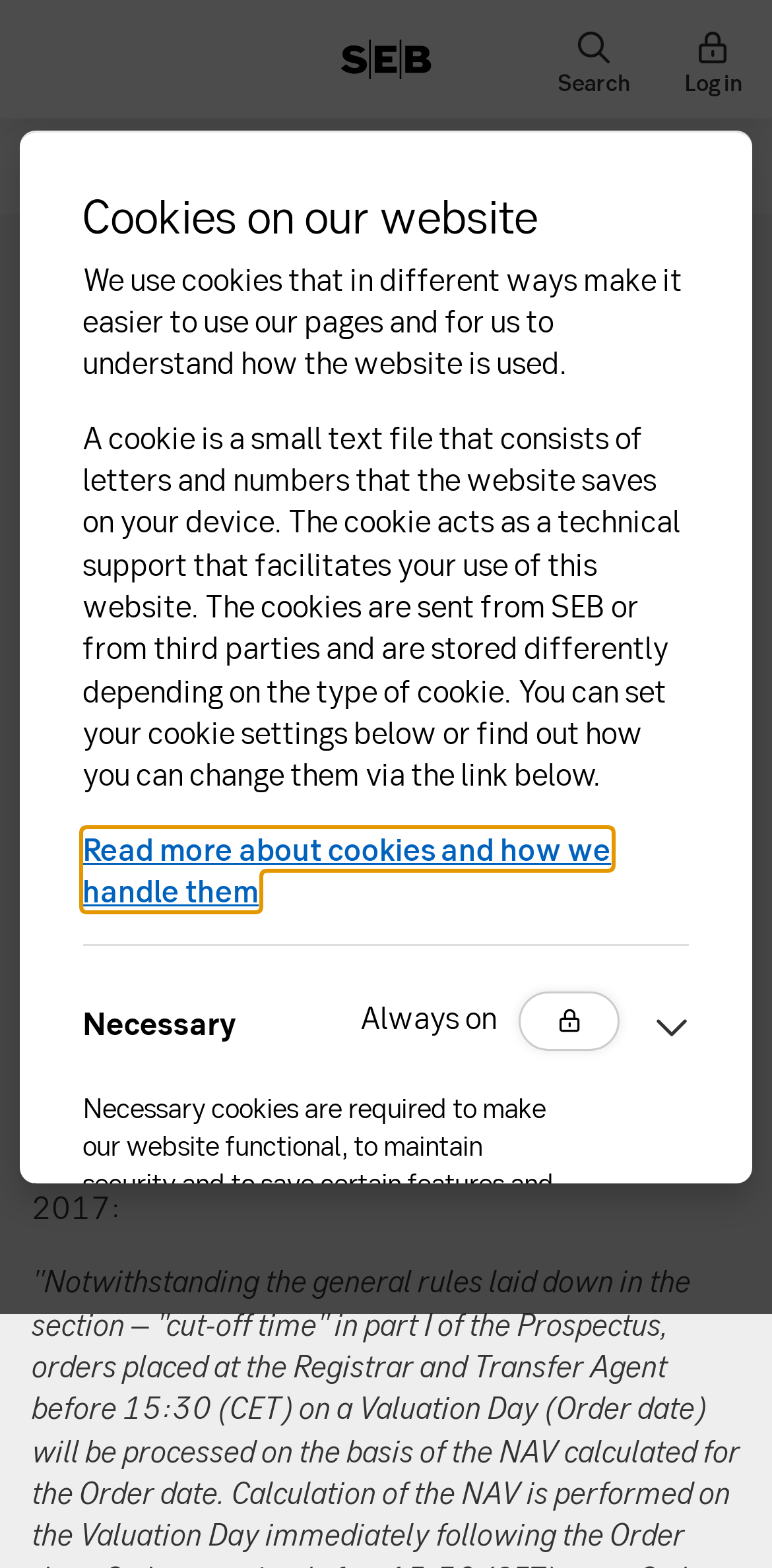Please determine the bounding box of the UI element that matches this description: Up. The coordinates should be given as (top-left x, top-left y, bottom-right x, bottom-right y), with all values between 0 and 1.

[0.413, 0.757, 0.587, 0.798]